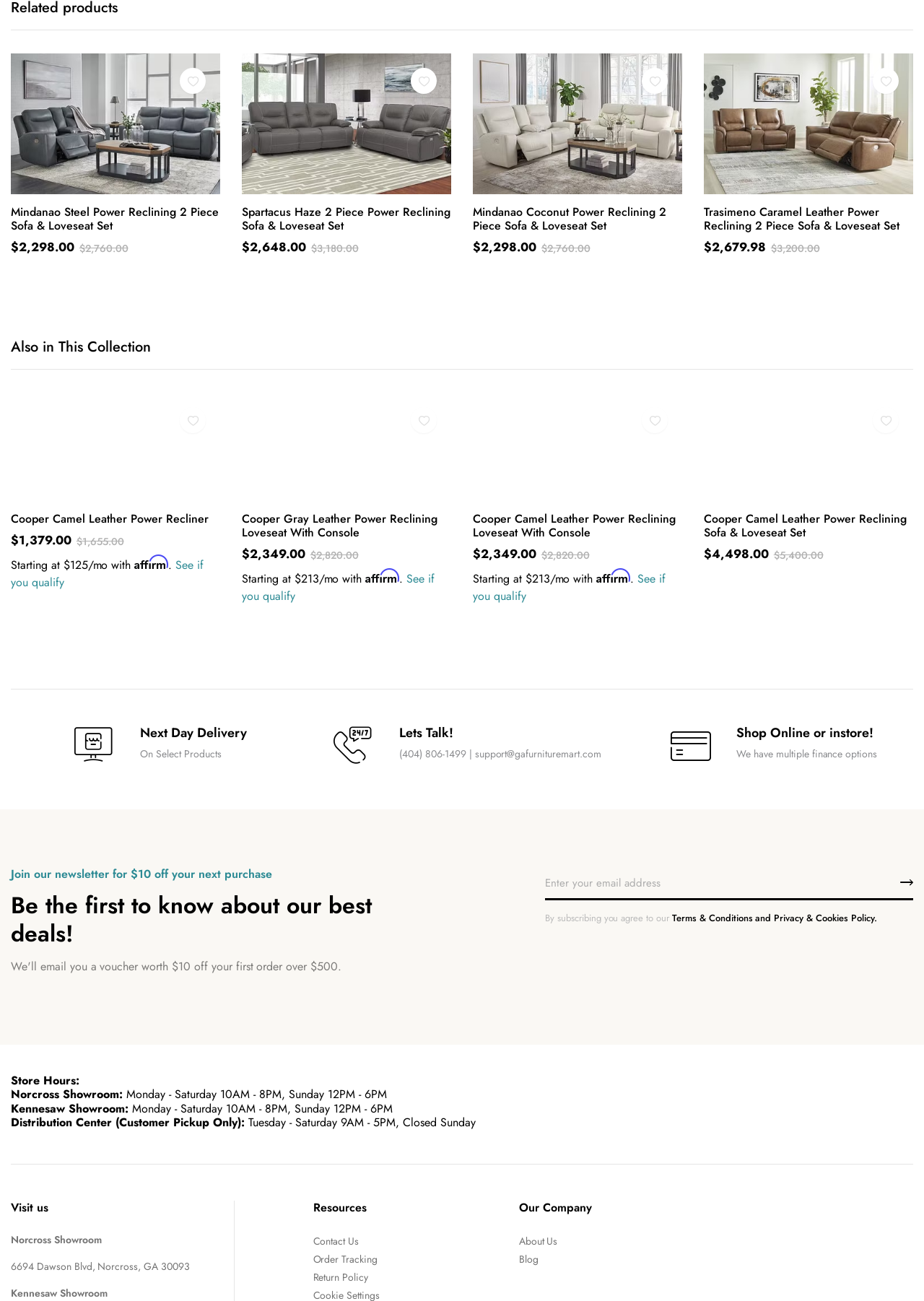Can you find the bounding box coordinates for the element that needs to be clicked to execute this instruction: "Click the 'About' link"? The coordinates should be given as four float numbers between 0 and 1, i.e., [left, top, right, bottom].

None